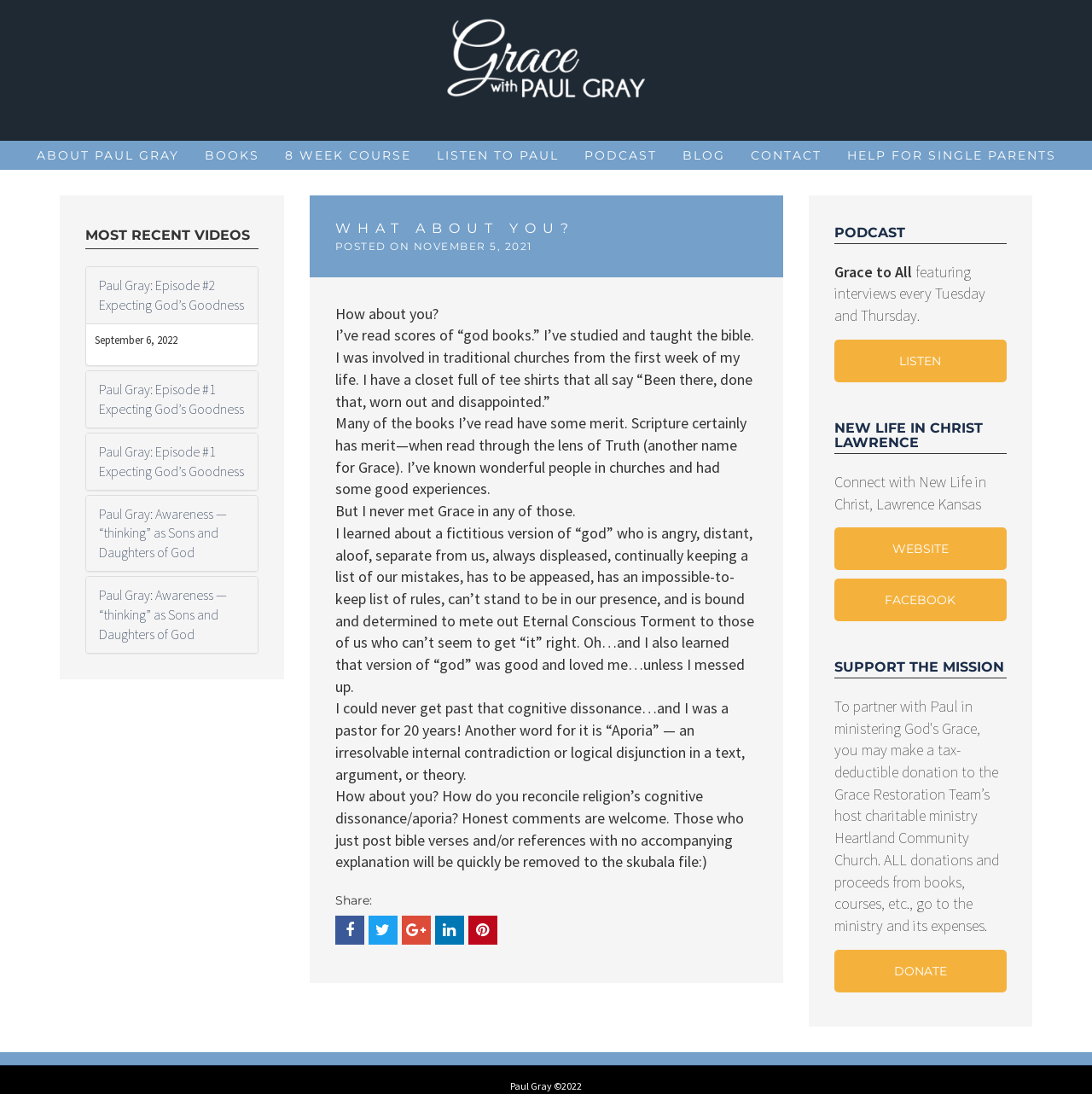Please answer the following question using a single word or phrase: What is the name of the website?

Grace with Paul Gray